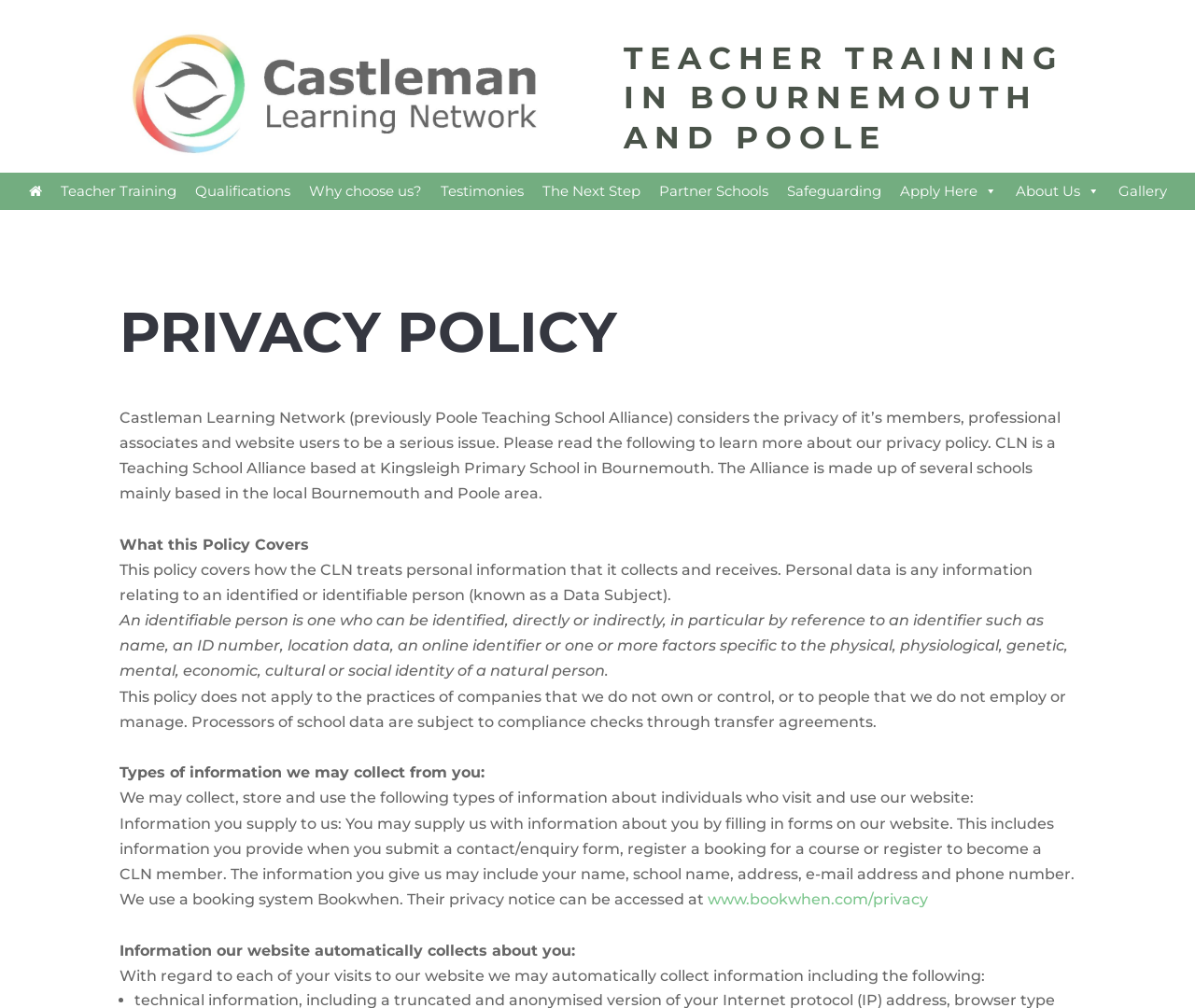What is the purpose of the webpage?
Provide a short answer using one word or a brief phrase based on the image.

To display privacy policy